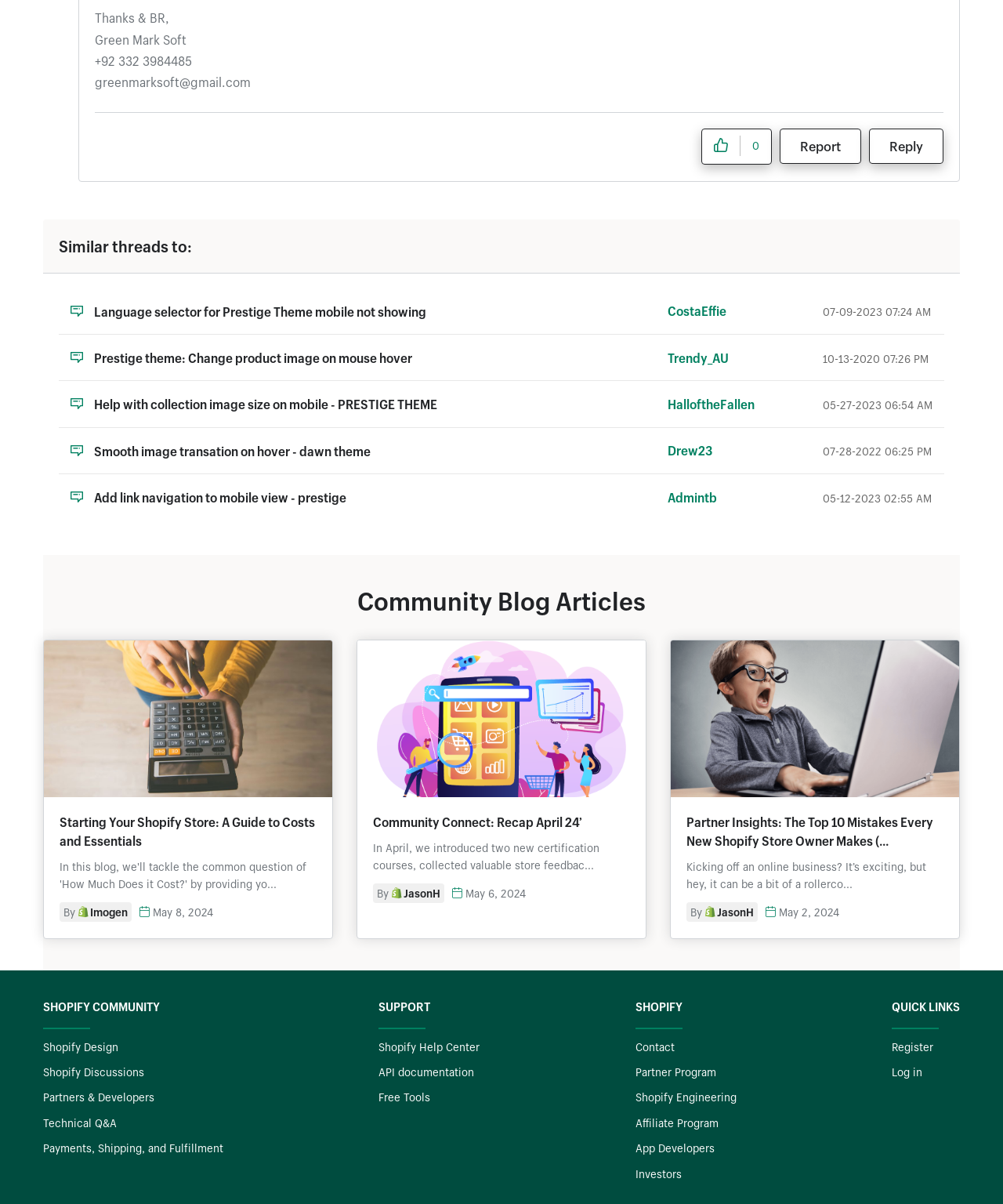Who is the author of the community blog article 'Community Connect: Recap April 24’?
We need a detailed and meticulous answer to the question.

I looked at the author information of the community blog article 'Community Connect: Recap April 24’’ and found that it is written by JasonH.